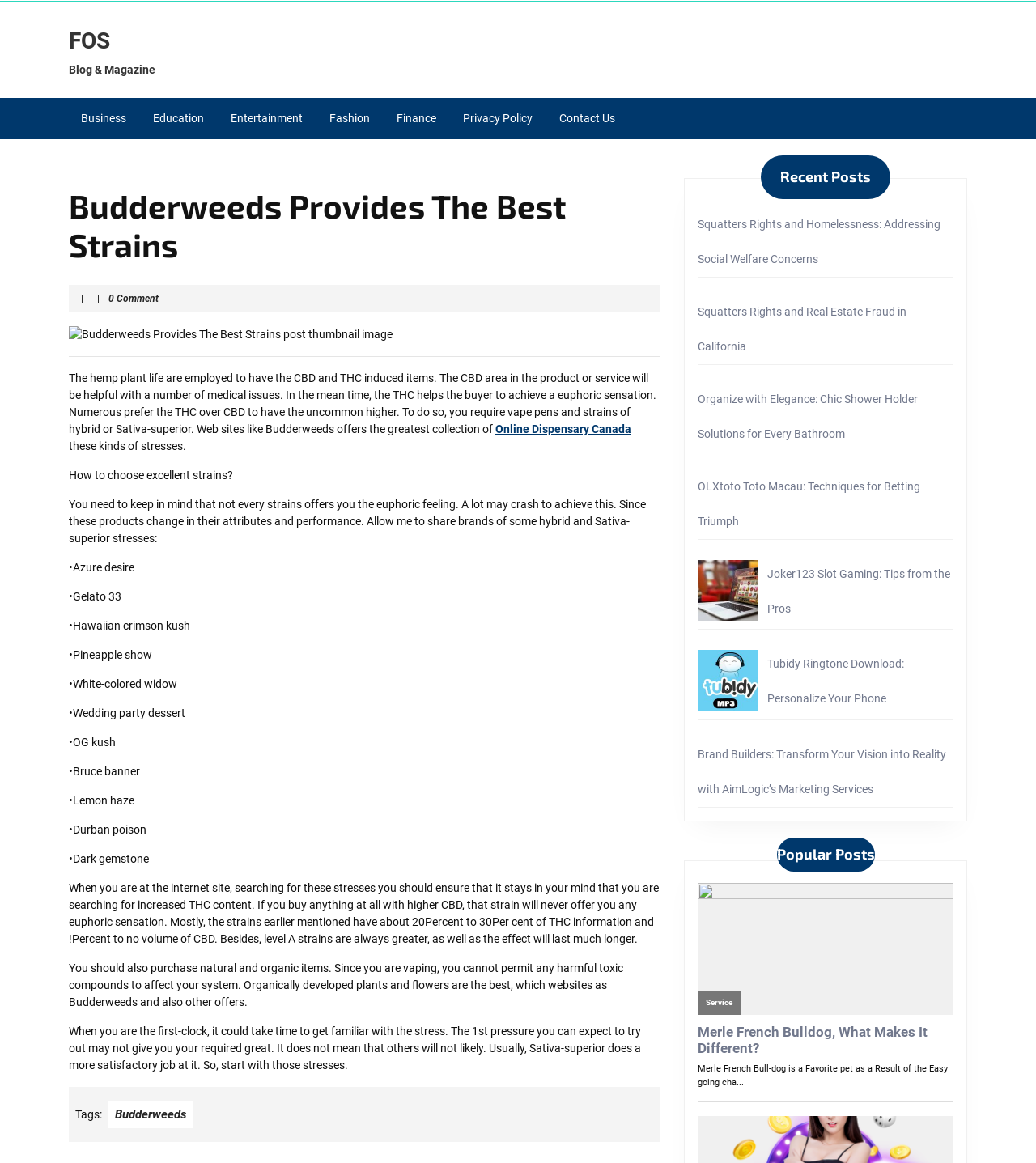Provide an in-depth caption for the webpage.

The webpage is about Budderweeds, a provider of various strains of cannabis products. At the top, there is a navigation menu with links to different categories such as Business, Education, Entertainment, and more. Below the navigation menu, there is a heading that reads "Budderweeds Provides The Best Strains" followed by a separator line.

The main content of the webpage is an article that discusses how to choose excellent strains of cannabis. The article explains that not all strains provide a euphoric feeling and that the THC content is important. It recommends looking for strains with high THC content, around 20-30%, and low CBD content. The article also suggests purchasing organic products to avoid harmful toxins.

The article lists several strains of cannabis, including Azure Desire, Gelato 33, Hawaiian Red Kush, and more. It also provides tips for first-time users, recommending that they start with Sativa-superior strains.

On the right side of the webpage, there is a section titled "Recent Posts" that lists several links to other articles, including "Squatters Rights and Homelessness: Addressing Social Welfare Concerns", "Organize with Elegance: Chic Shower Holder Solutions for Every Bathroom", and more. Below the "Recent Posts" section, there is a section titled "Popular Posts" that lists more links to articles, including "Merle French Bulldog, What Makes It Different?".

At the bottom of the webpage, there is a section with a heading "Post navigation" and a link to the next page.